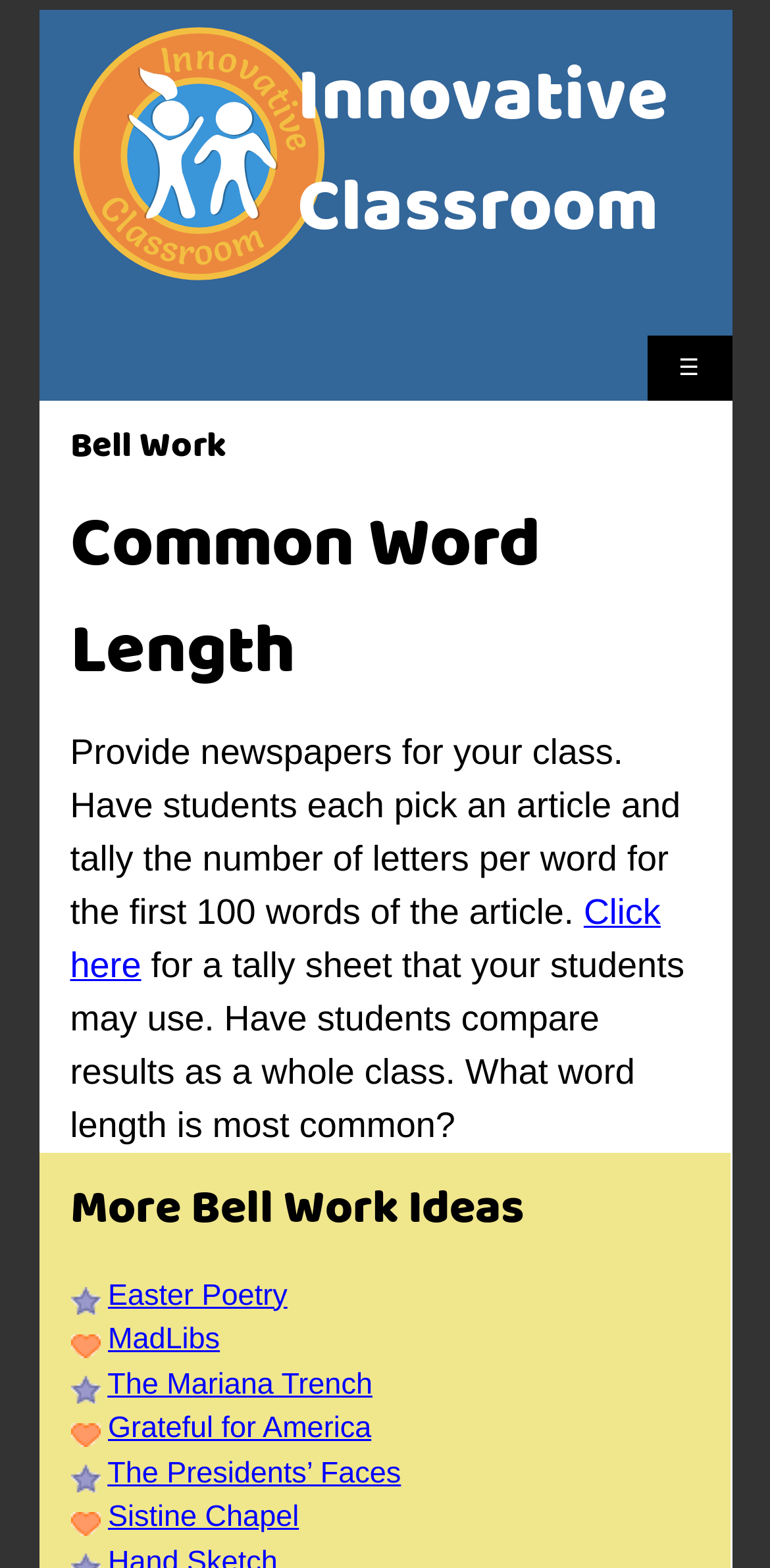Please identify the bounding box coordinates of the element's region that I should click in order to complete the following instruction: "View more Bell Work Ideas". The bounding box coordinates consist of four float numbers between 0 and 1, i.e., [left, top, right, bottom].

[0.091, 0.748, 0.909, 0.794]